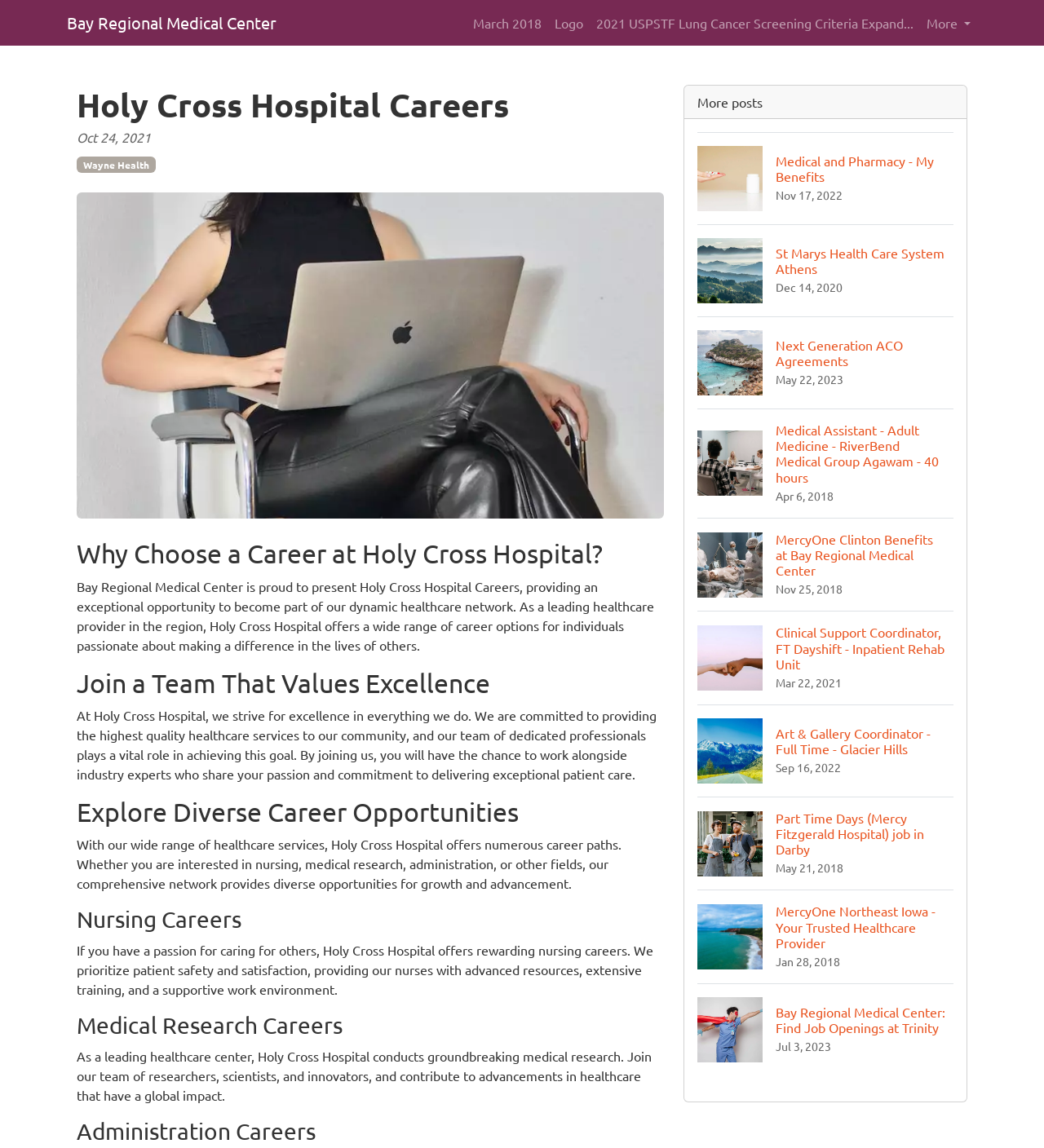Find the bounding box coordinates of the element I should click to carry out the following instruction: "View Medical and Pharmacy - My Benefits".

[0.668, 0.115, 0.913, 0.195]